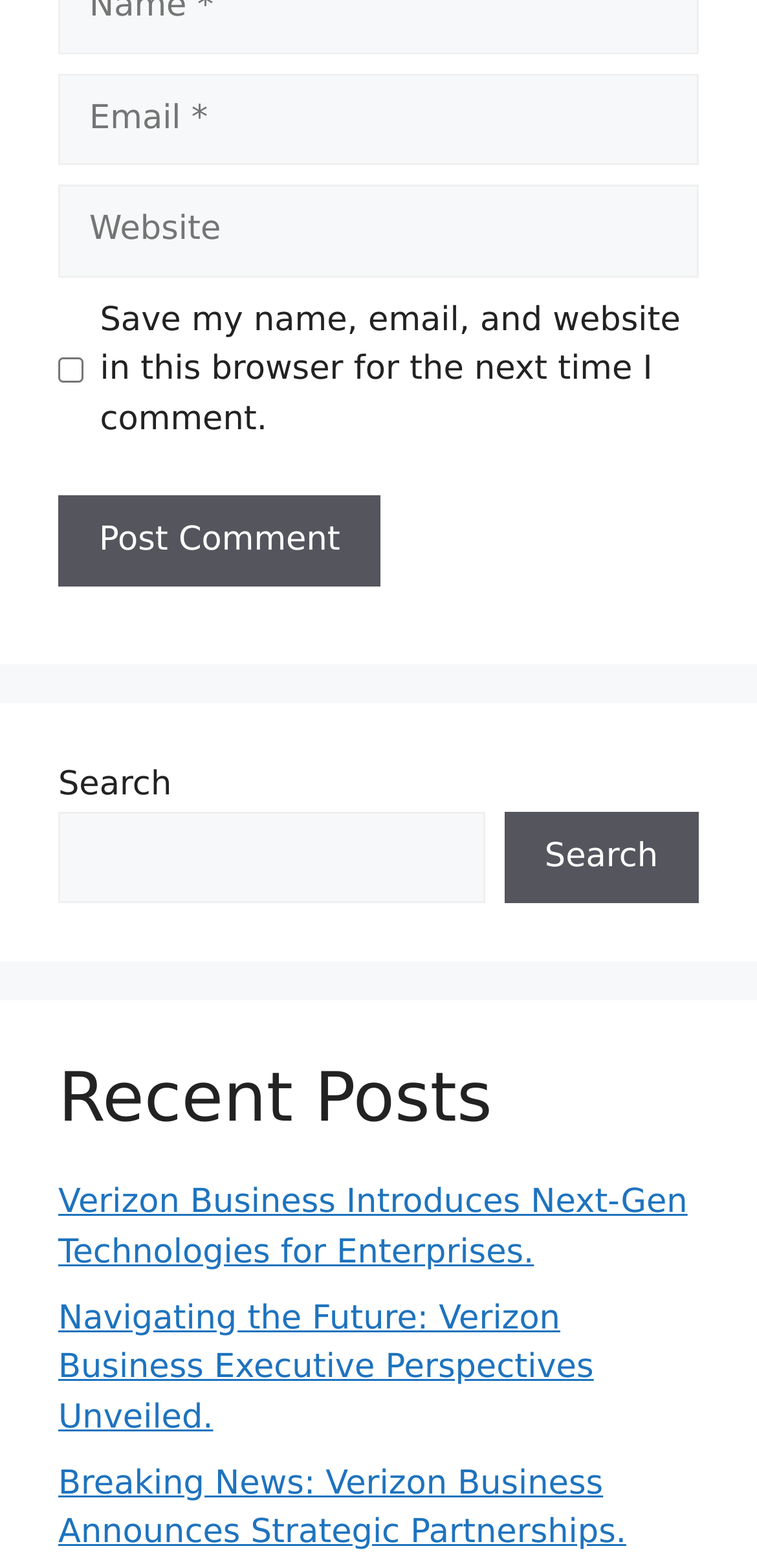Given the description of the UI element: "parent_node: Search name="s"", predict the bounding box coordinates in the form of [left, top, right, bottom], with each value being a float between 0 and 1.

[0.077, 0.517, 0.64, 0.576]